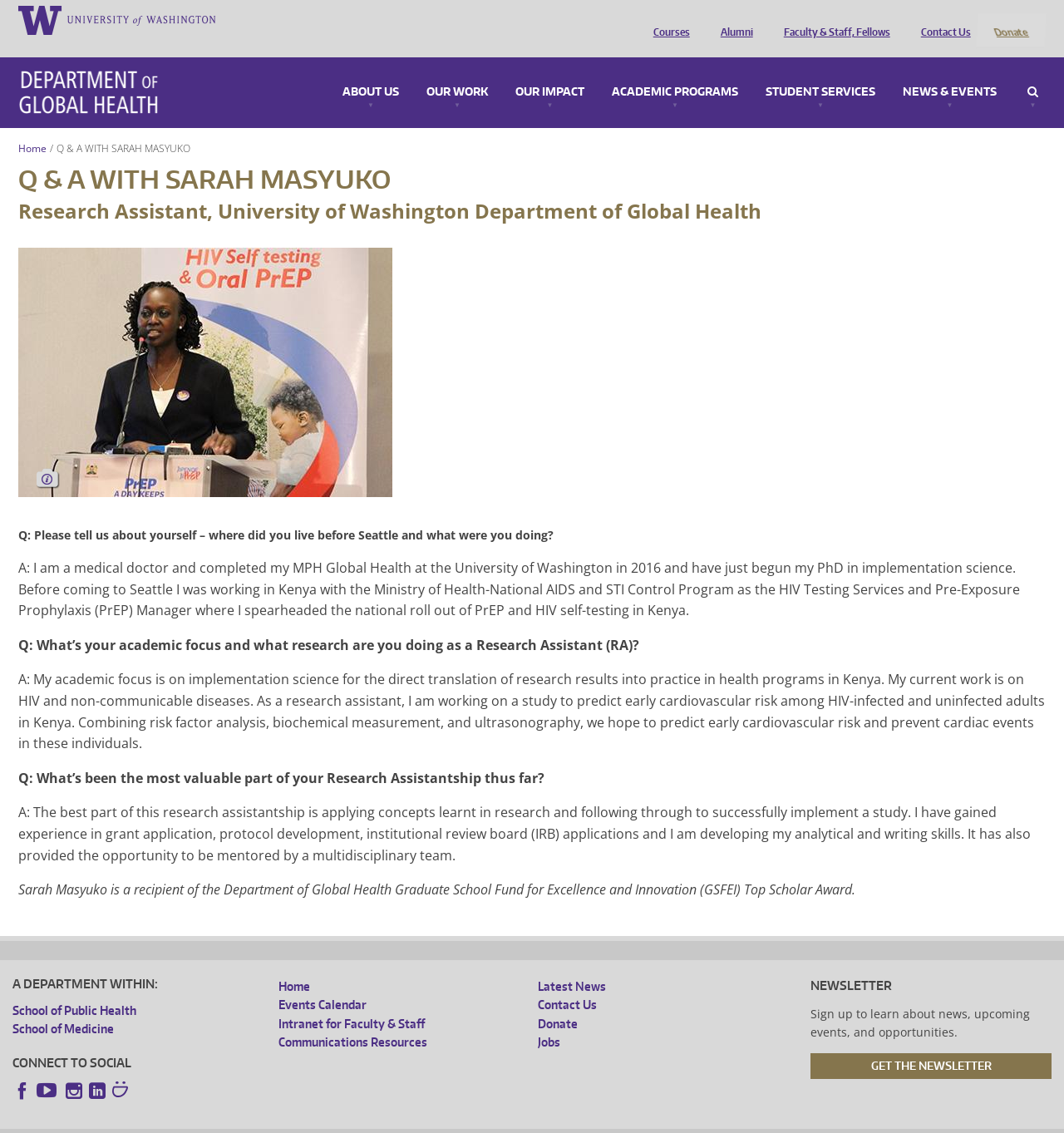Respond to the following query with just one word or a short phrase: 
What is the topic of the study Sarah Masyuko is working on?

Predicting early cardiovascular risk